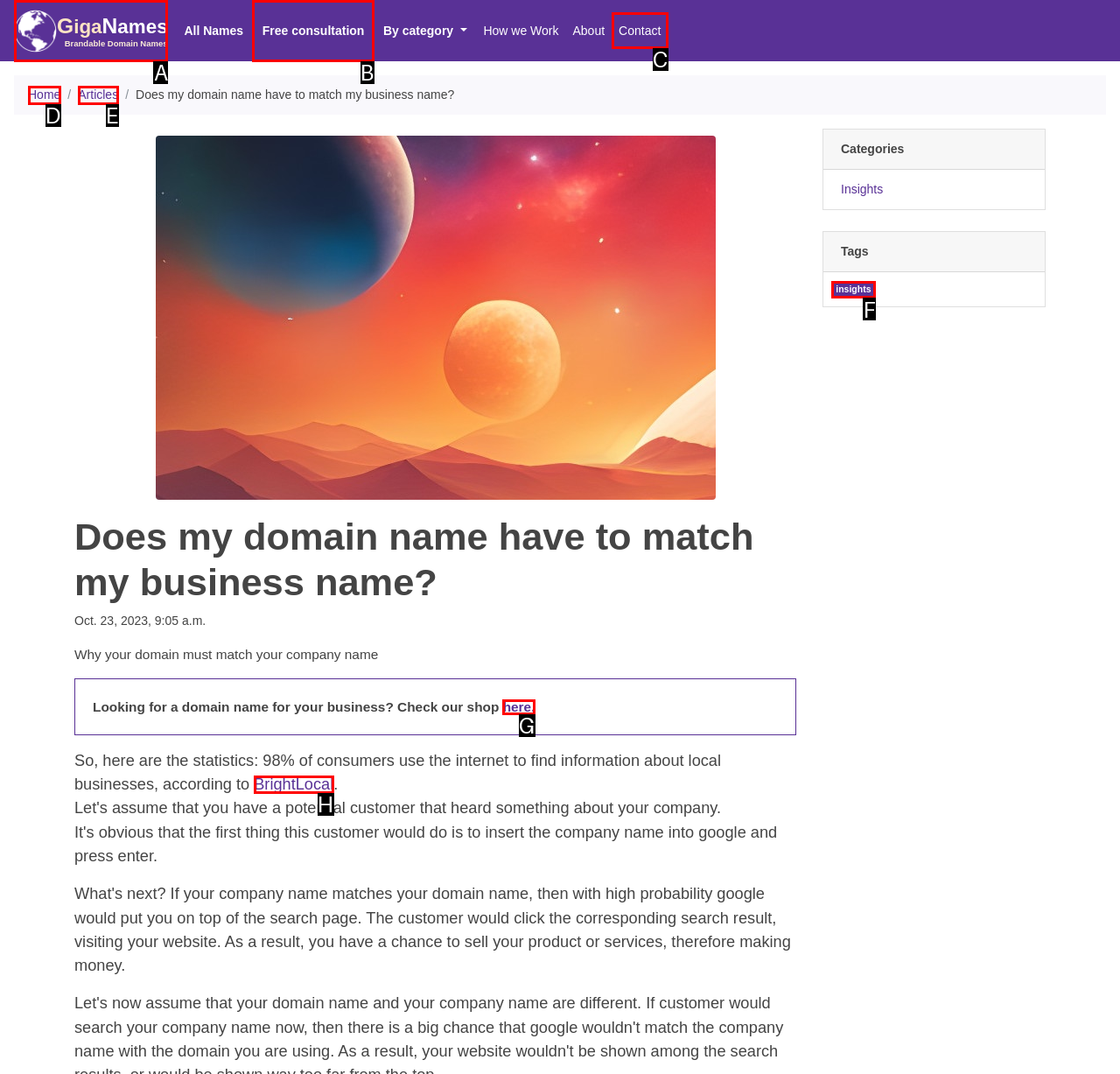Identify the option that best fits this description: Contact
Answer with the appropriate letter directly.

C